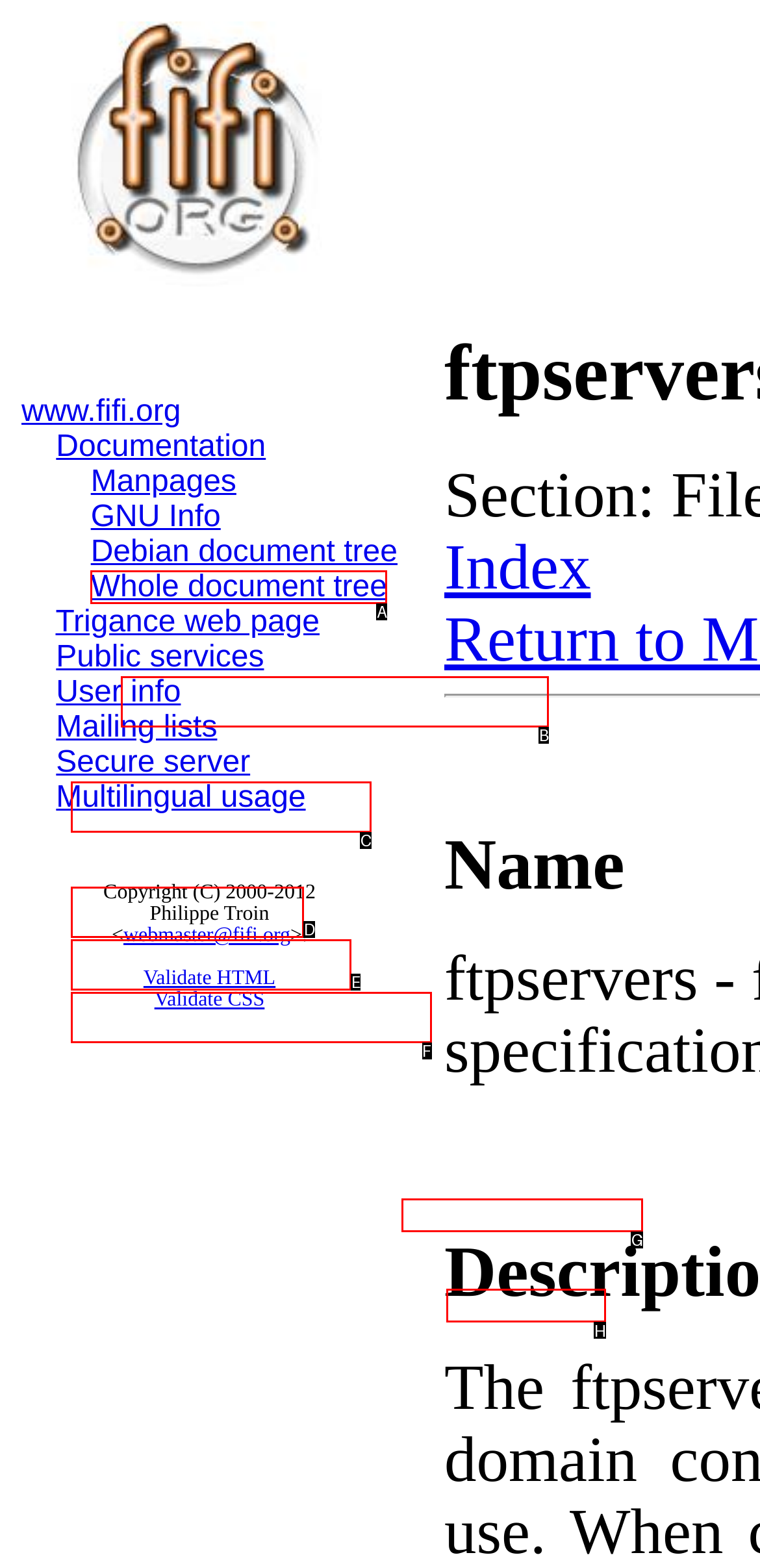Please indicate which option's letter corresponds to the task: View the Whole document tree by examining the highlighted elements in the screenshot.

A